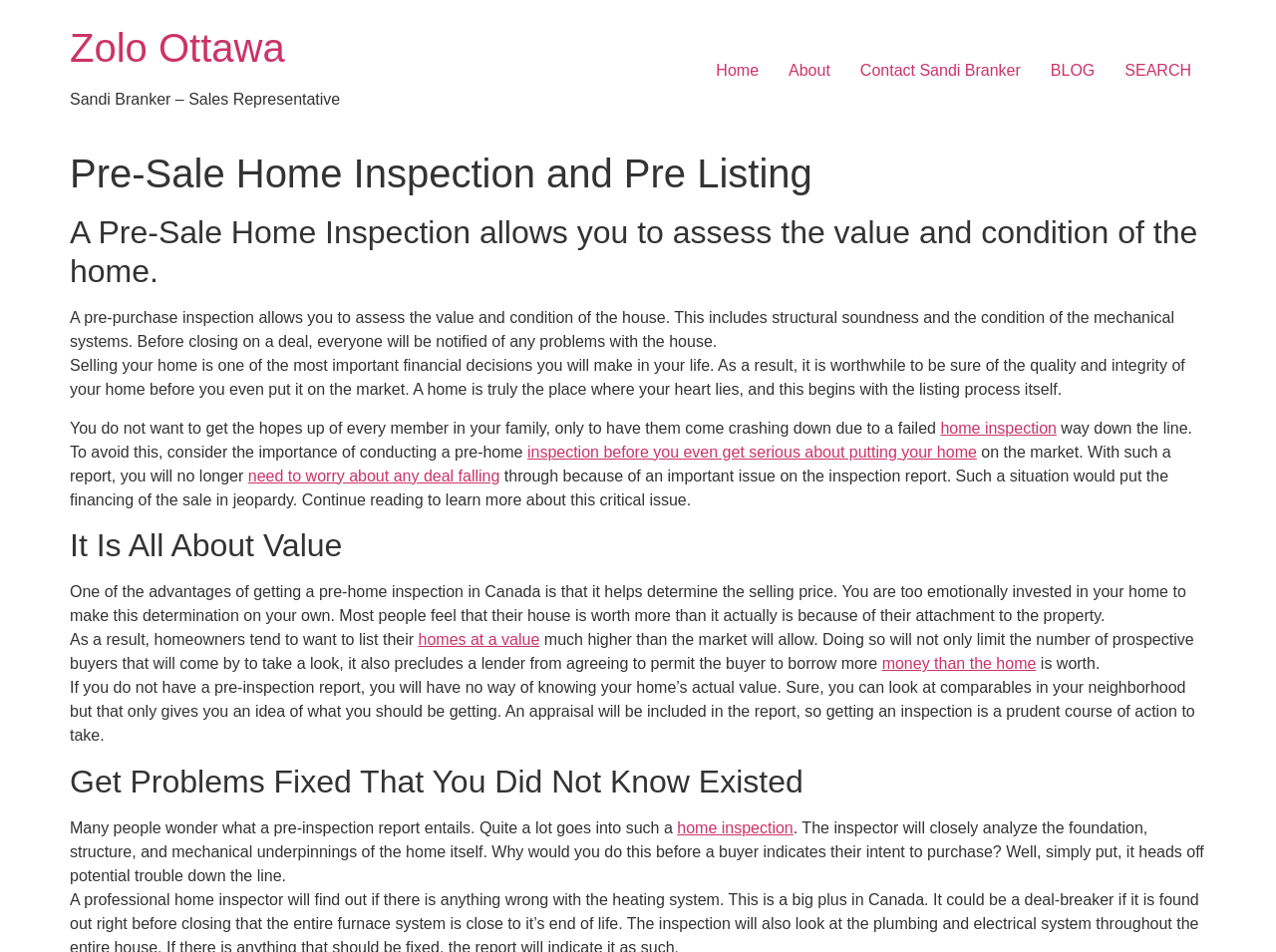What is the benefit of fixing problems before listing a home?
With the help of the image, please provide a detailed response to the question.

The webpage suggests that fixing problems identified in a pre-inspection report before listing a home can head off potential trouble down the line. This means that sellers can avoid dealing with issues that may arise during the sale process, such as failed inspections or disputes with buyers.